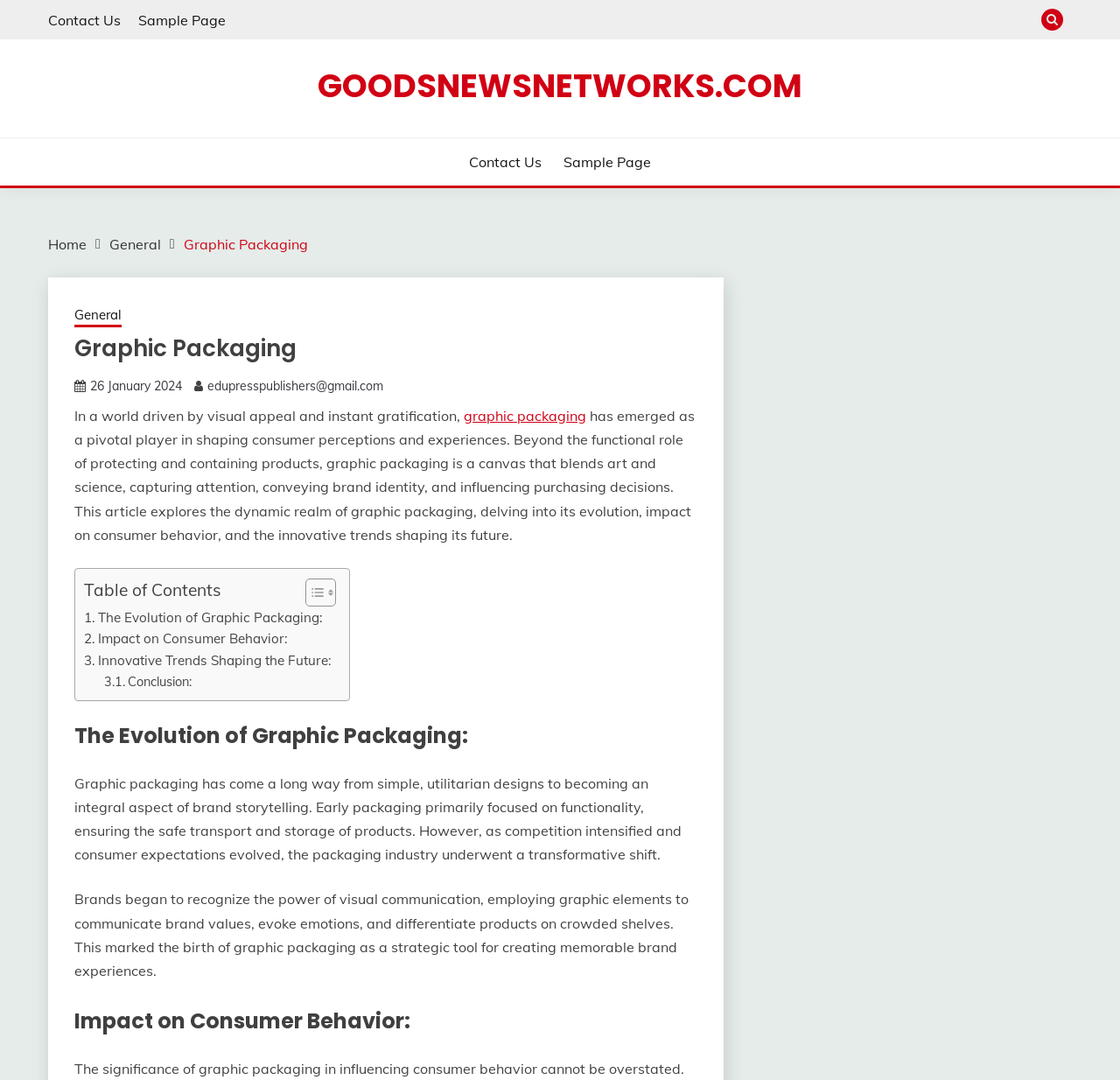Locate the bounding box coordinates of the area to click to fulfill this instruction: "Read the article published on 26 January 2024". The bounding box should be presented as four float numbers between 0 and 1, in the order [left, top, right, bottom].

[0.08, 0.35, 0.162, 0.365]